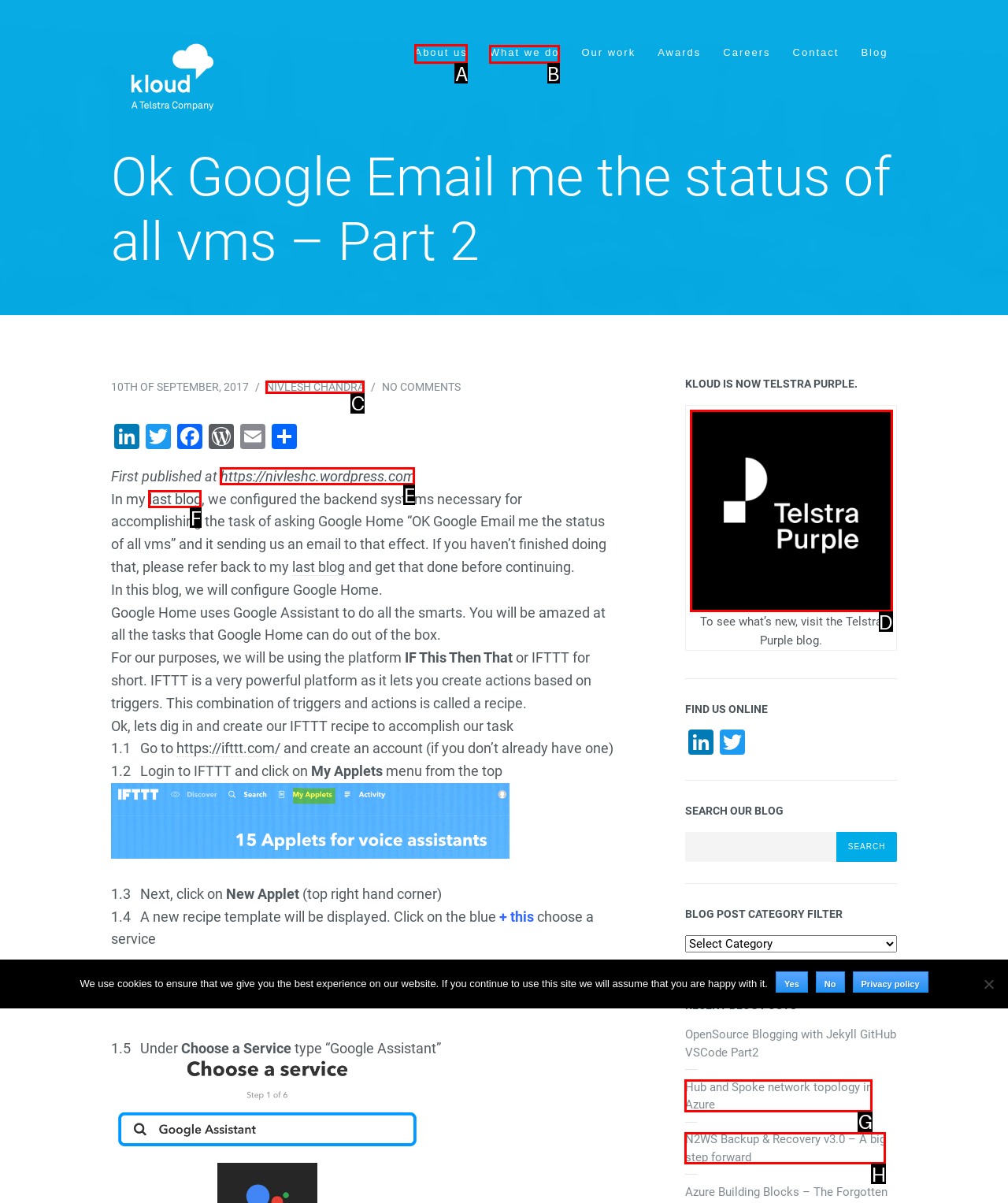Choose the letter of the element that should be clicked to complete the task: Click on the 'About us' link
Answer with the letter from the possible choices.

A